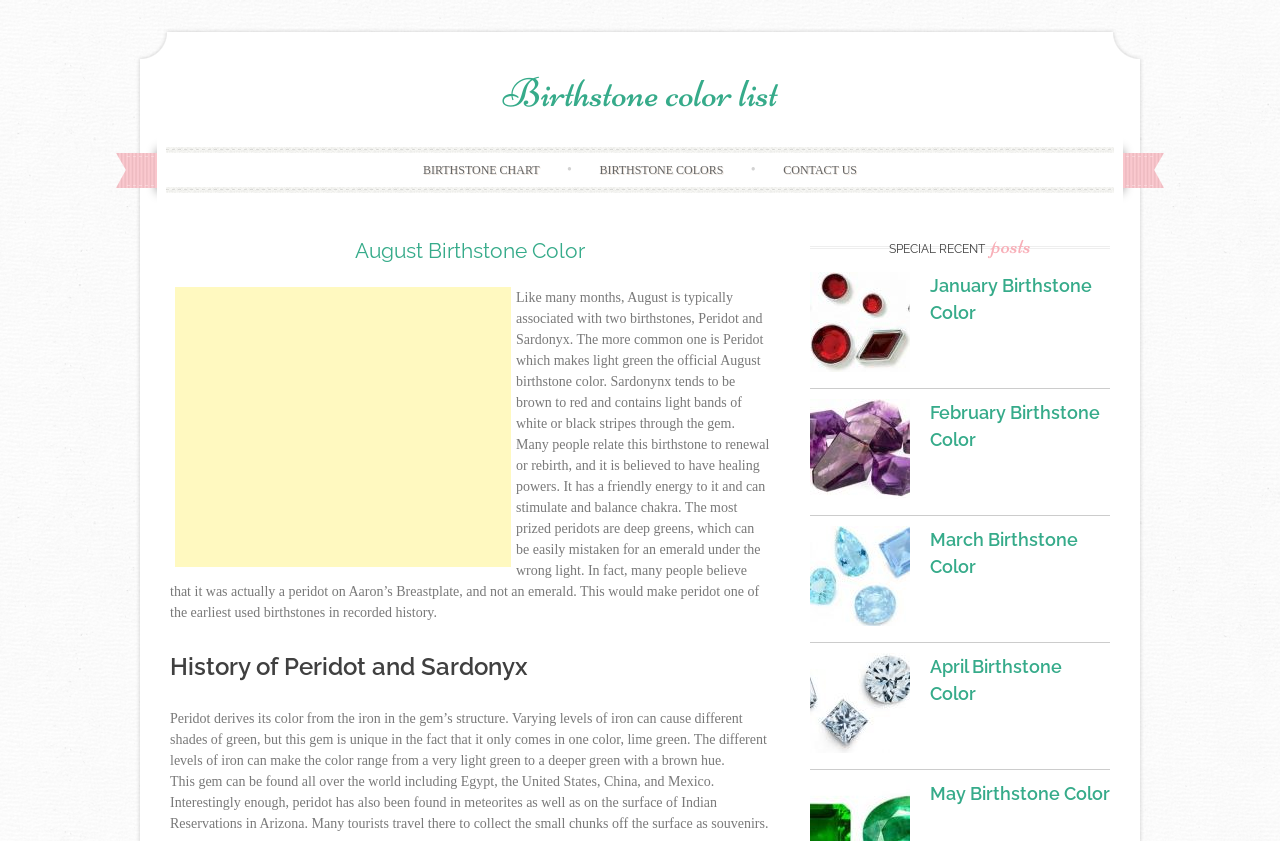What is the official August birthstone color?
Using the screenshot, give a one-word or short phrase answer.

Light green